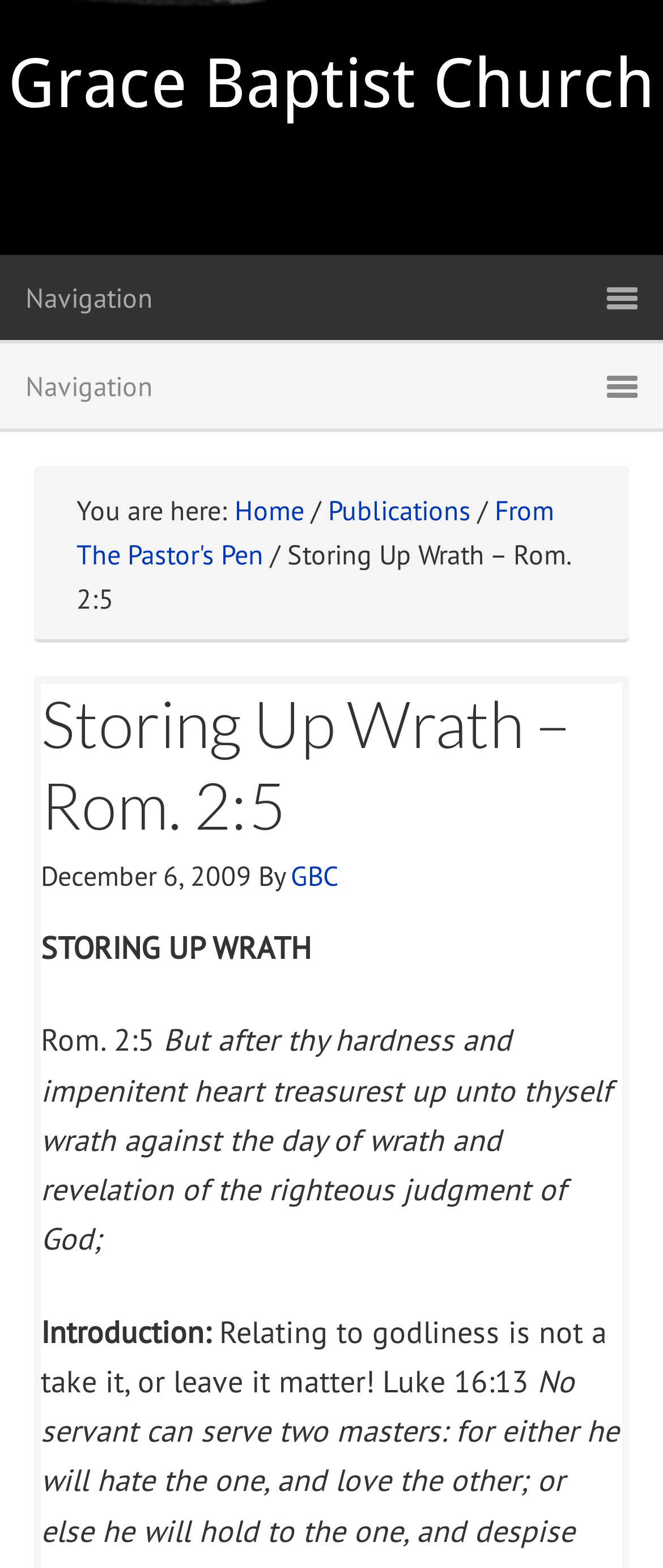Find the UI element described as: "Home" and predict its bounding box coordinates. Ensure the coordinates are four float numbers between 0 and 1, [left, top, right, bottom].

[0.354, 0.312, 0.459, 0.334]